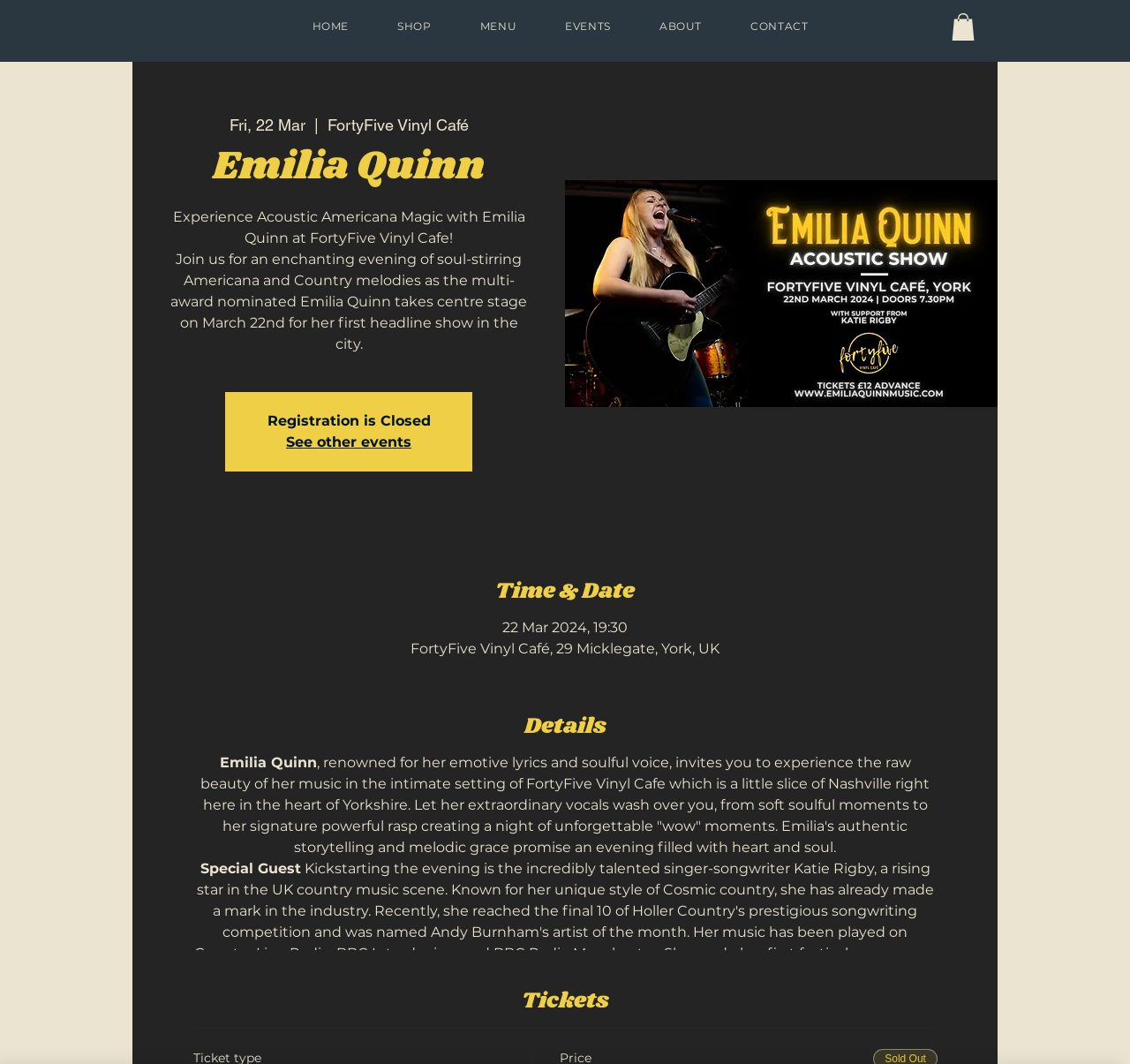What is the venue of the event?
Provide a detailed and extensive answer to the question.

The venue of the event can be found in the 'Time & Date' section, which is located in the middle of the webpage. The exact venue is specified as 'FortyFive Vinyl Café, 29 Micklegate, York, UK'.